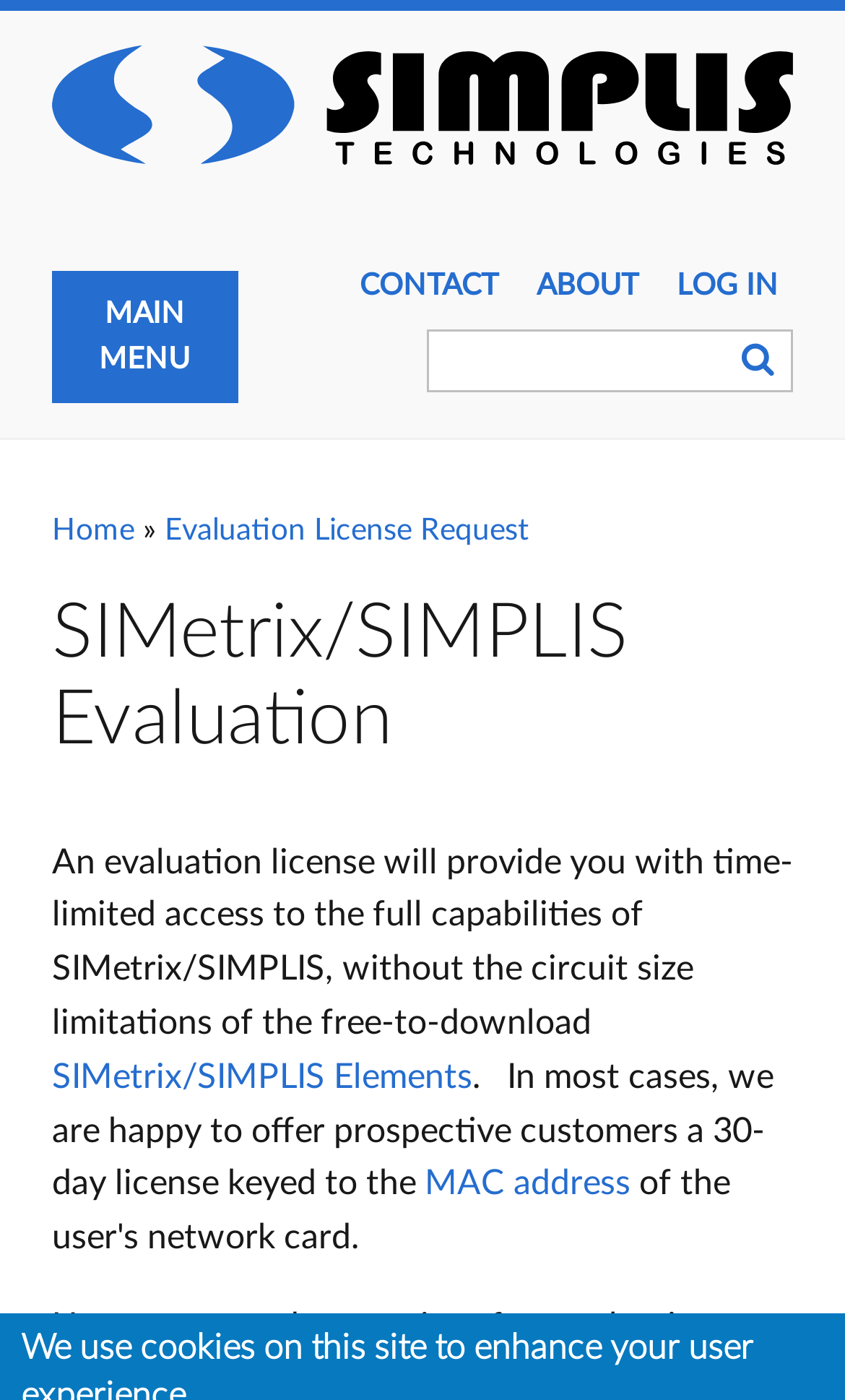Determine the bounding box coordinates of the region I should click to achieve the following instruction: "Go to the Evaluation License Request page". Ensure the bounding box coordinates are four float numbers between 0 and 1, i.e., [left, top, right, bottom].

[0.195, 0.369, 0.626, 0.391]